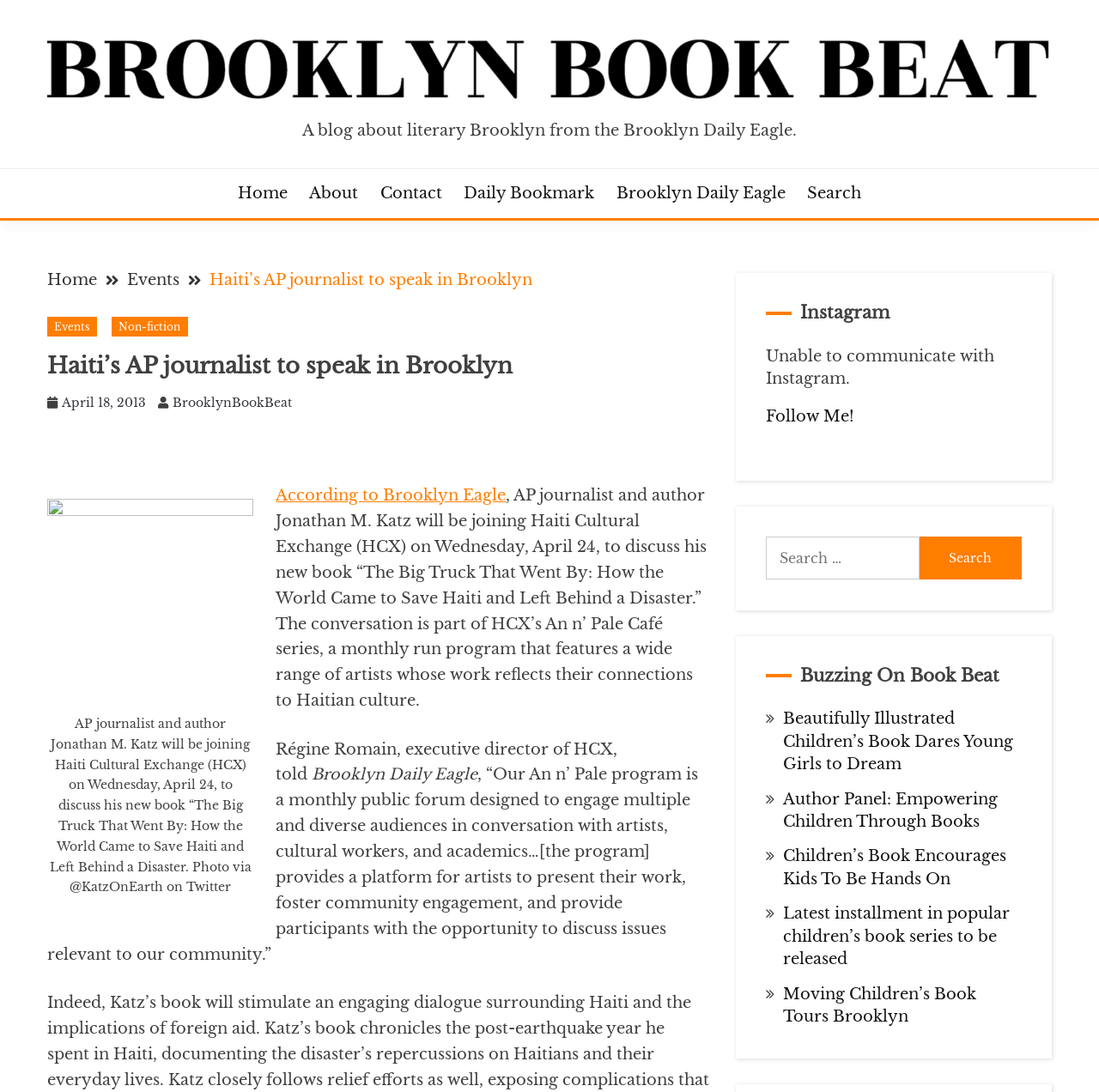Using the information from the screenshot, answer the following question thoroughly:
What is the name of the series?

The name of the series can be found in the text 'The conversation is part of HCX’s An n’ Pale Café series...'.